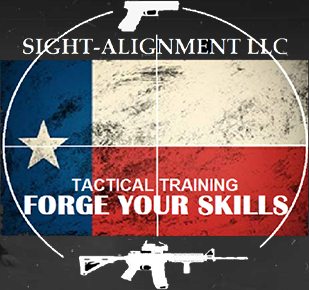Using the information from the screenshot, answer the following question thoroughly:
What is the central phrase in the image?

The central phrase in the image is 'TACTICAL TRAINING', which is prominently displayed and underscores the focus of the organization on developing essential skills in tactical training.